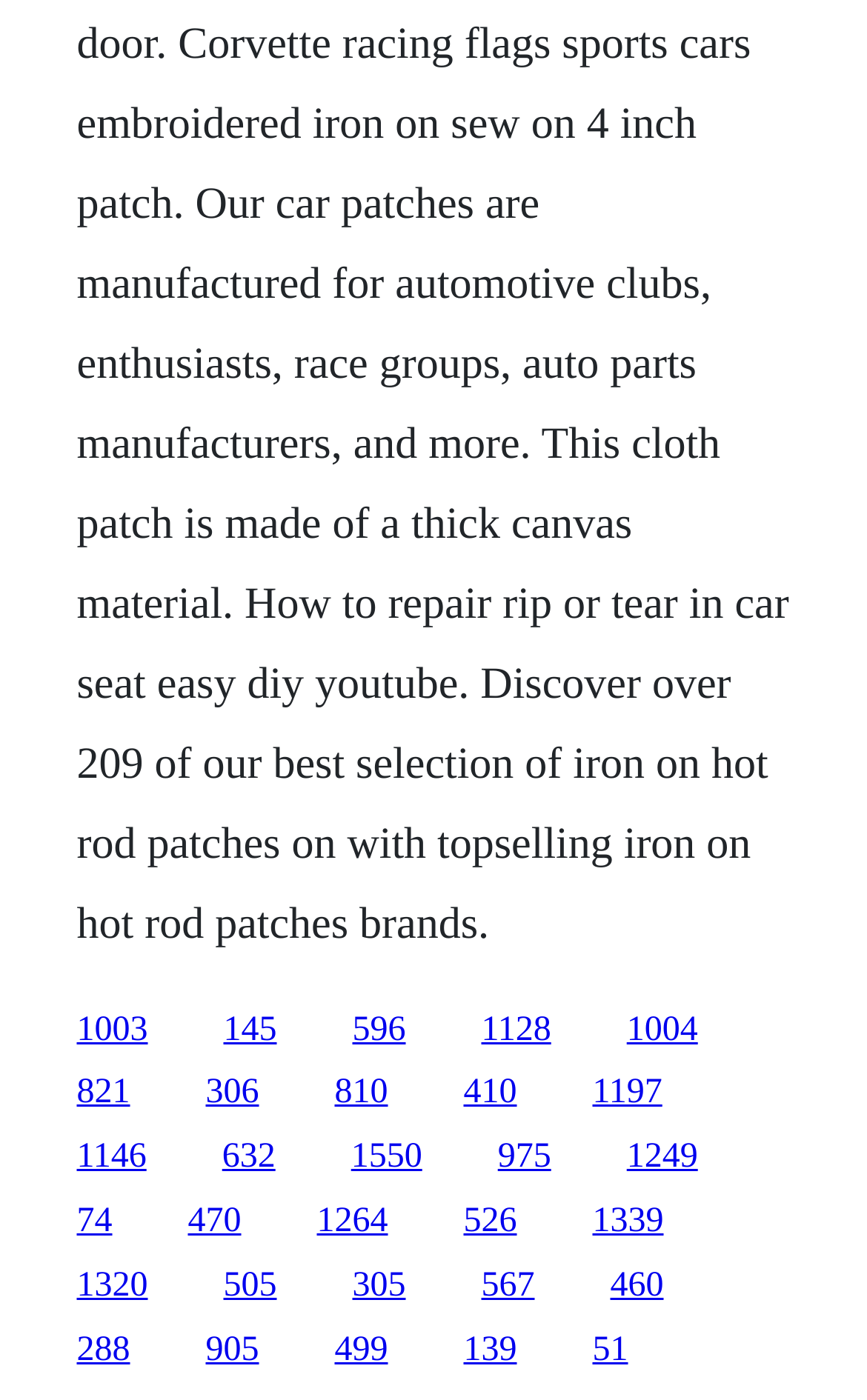Are all links of similar size?
Please give a detailed and elaborate explanation in response to the question.

By examining the bounding box coordinates, I noticed that the width and height of the link elements vary, indicating that they are not of similar size. For example, the link '1003' has a width of 0.083 (0.171 - 0.088) and a height of 0.027 (0.749 - 0.722), while the link '74' has a width of 0.041 (0.129 - 0.088) and a height of 0.027 (0.886 - 0.859).